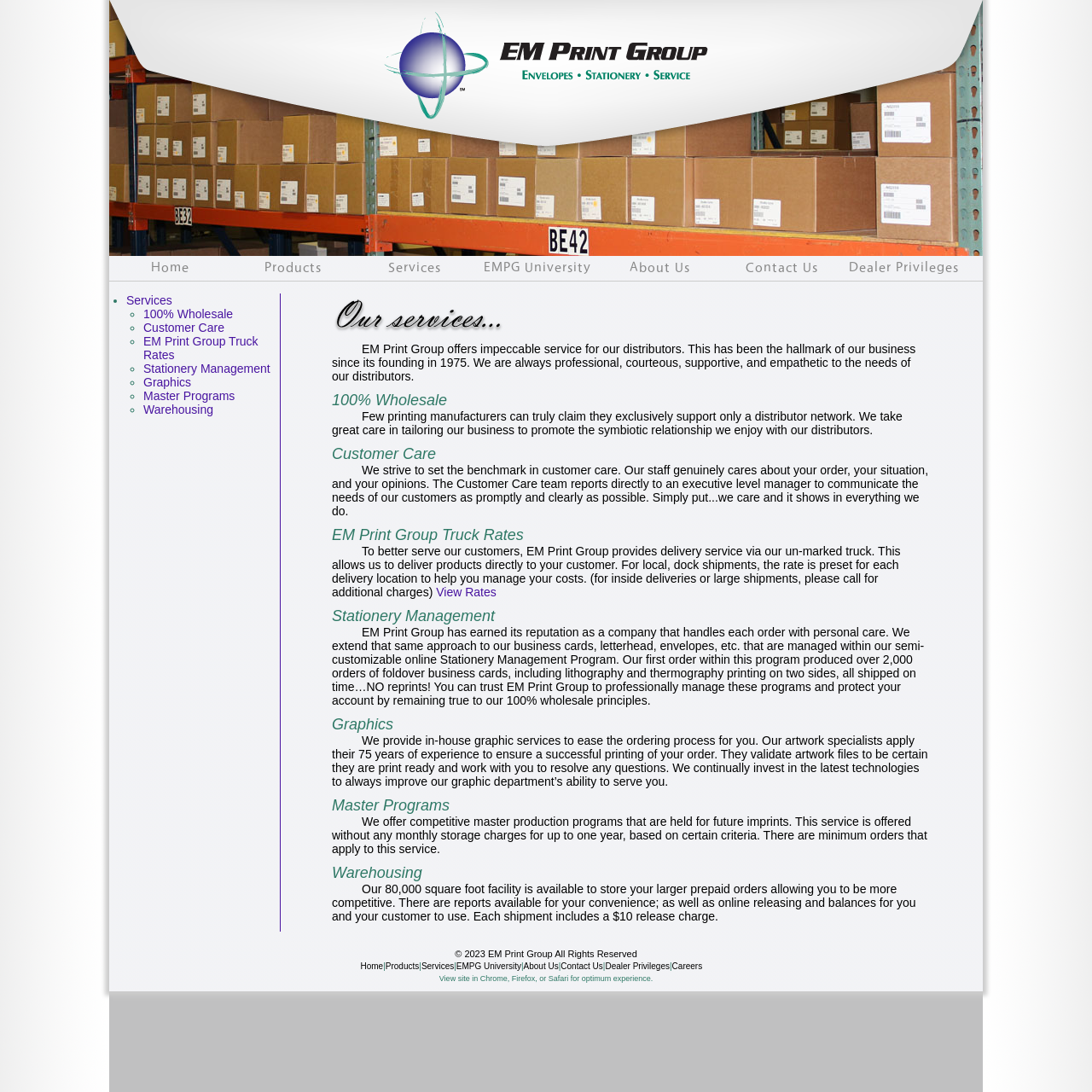Identify the bounding box for the element characterized by the following description: "parent_node: E-Mail * name="wysija[user][email]" title="E-Mail"".

None